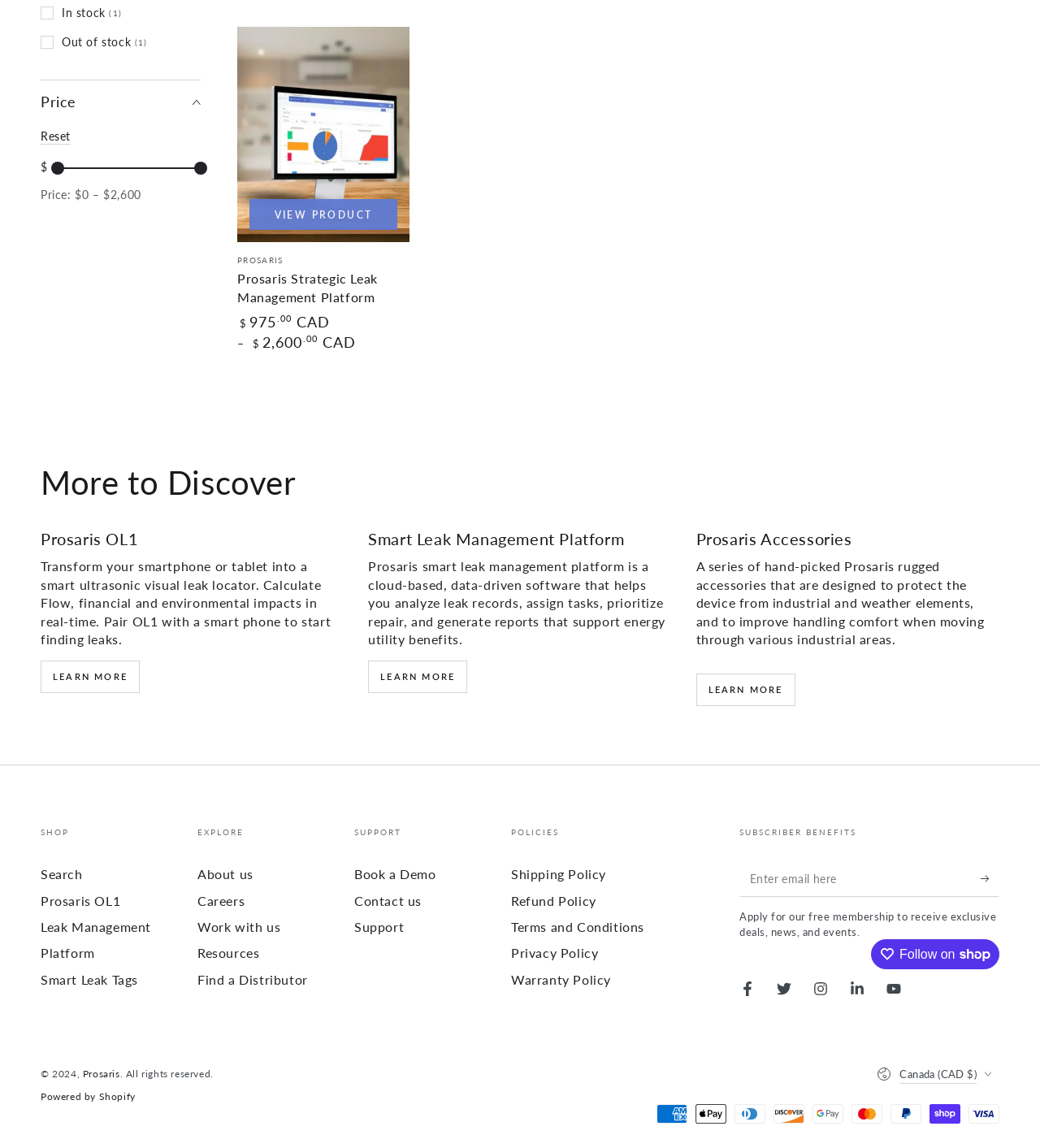Find and provide the bounding box coordinates for the UI element described with: "Leak Management Platform".

[0.039, 0.8, 0.145, 0.837]